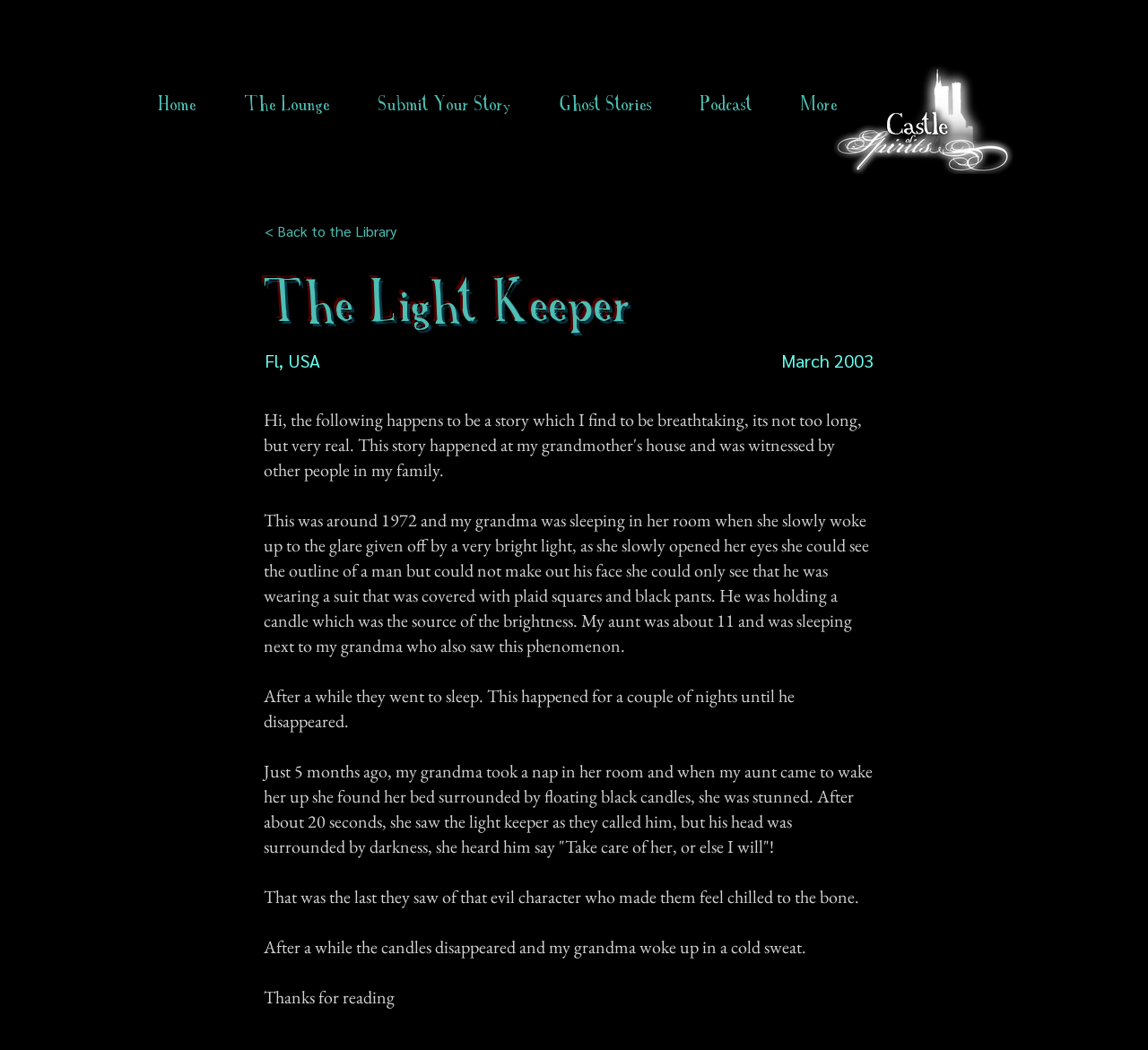Write a detailed summary of the webpage, including text, images, and layout.

This webpage is about a real ghost story titled "The Light Keeper" from Castle of Spirits. At the top right corner, there is a logo of the website featuring a glowing silhouette of a castle. Below the logo, there is a navigation menu with links to "Home", "The Lounge", "Submit Your Story", "Ghost Stories", "Podcast", and "More". 

On the left side of the page, there is a heading "The Light Keeper" followed by the location "Fl, USA" and the date "March 2003". Below these headings, there is a series of paragraphs telling a story about a grandmother who saw a man in a plaid suit holding a candle in her room. The man, referred to as "the light keeper", appeared to her and her 11-year-old niece on multiple nights. 

The story continues with the grandmother having a similar experience five months later, where she saw the light keeper again, this time with his head surrounded by darkness, and heard him say "Take care of her, or else I will". The story concludes with the grandmother waking up in a cold sweat after the candles disappeared. At the very bottom of the page, there is a message saying "Thanks for reading".